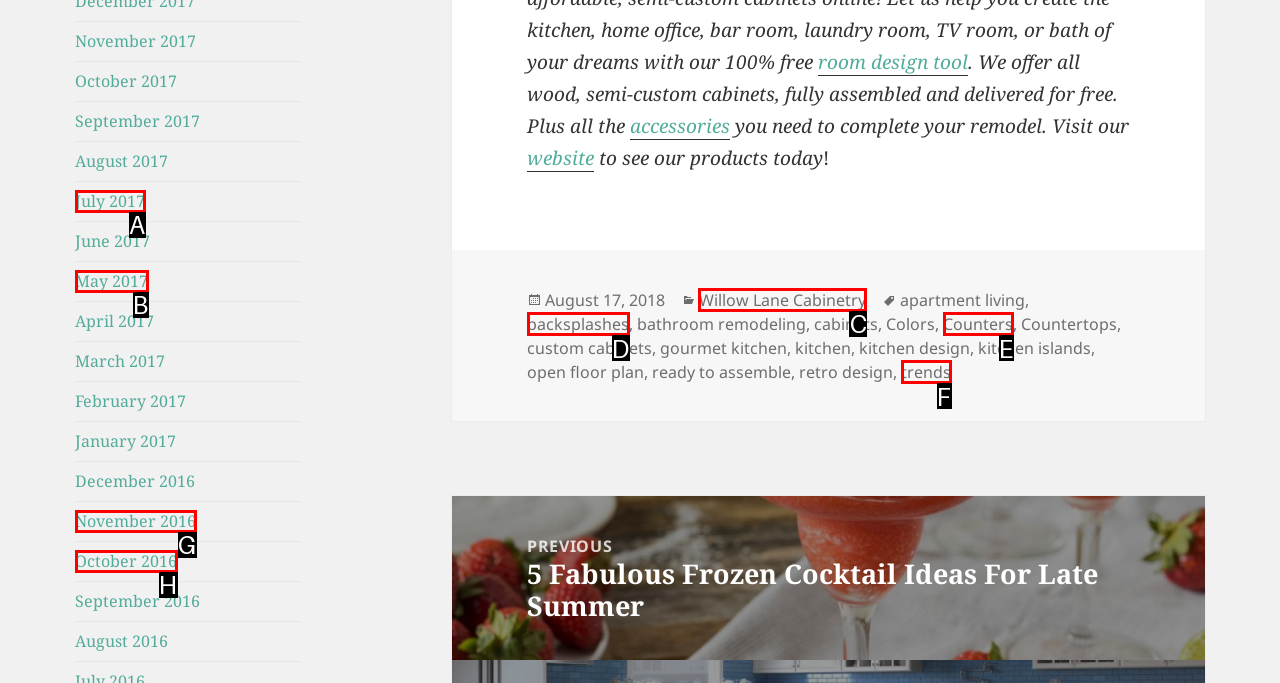Point out which HTML element you should click to fulfill the task: Explore the category of celebrities.
Provide the option's letter from the given choices.

None